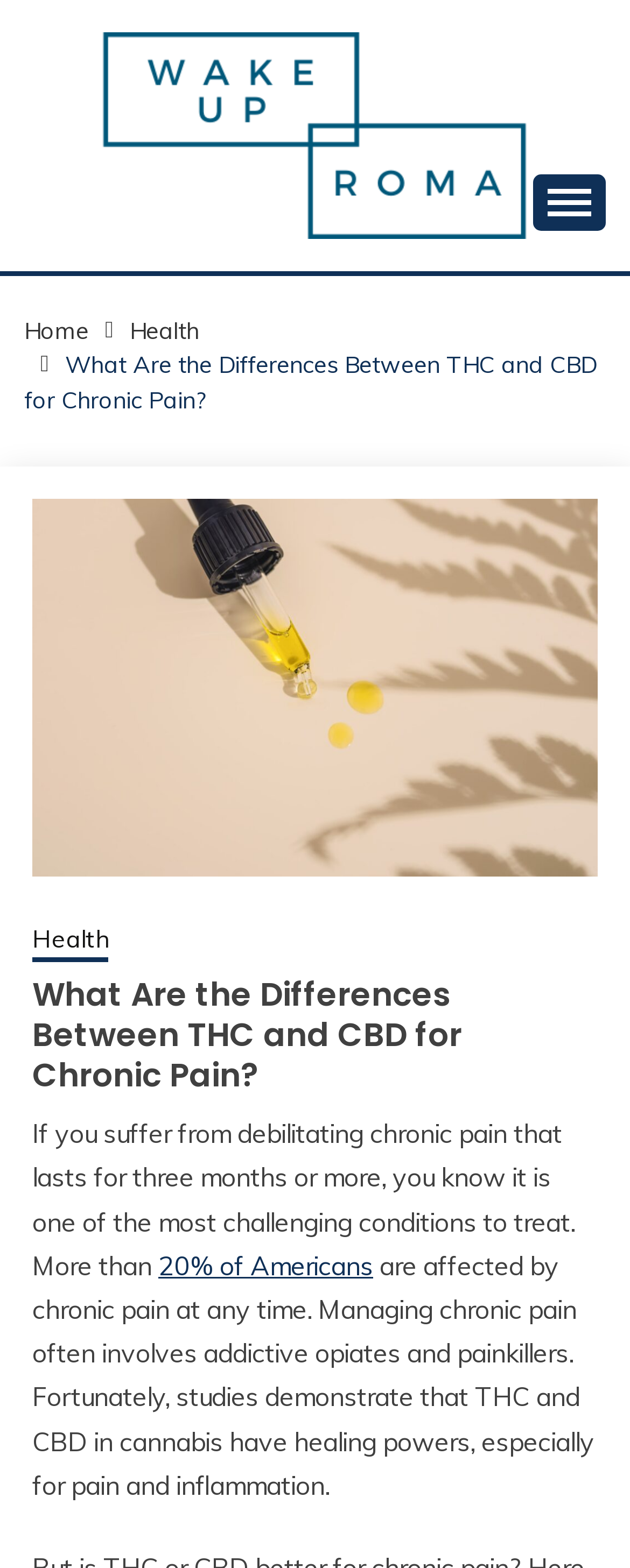Locate and extract the text of the main heading on the webpage.

What Are the Differences Between THC and CBD for Chronic Pain?